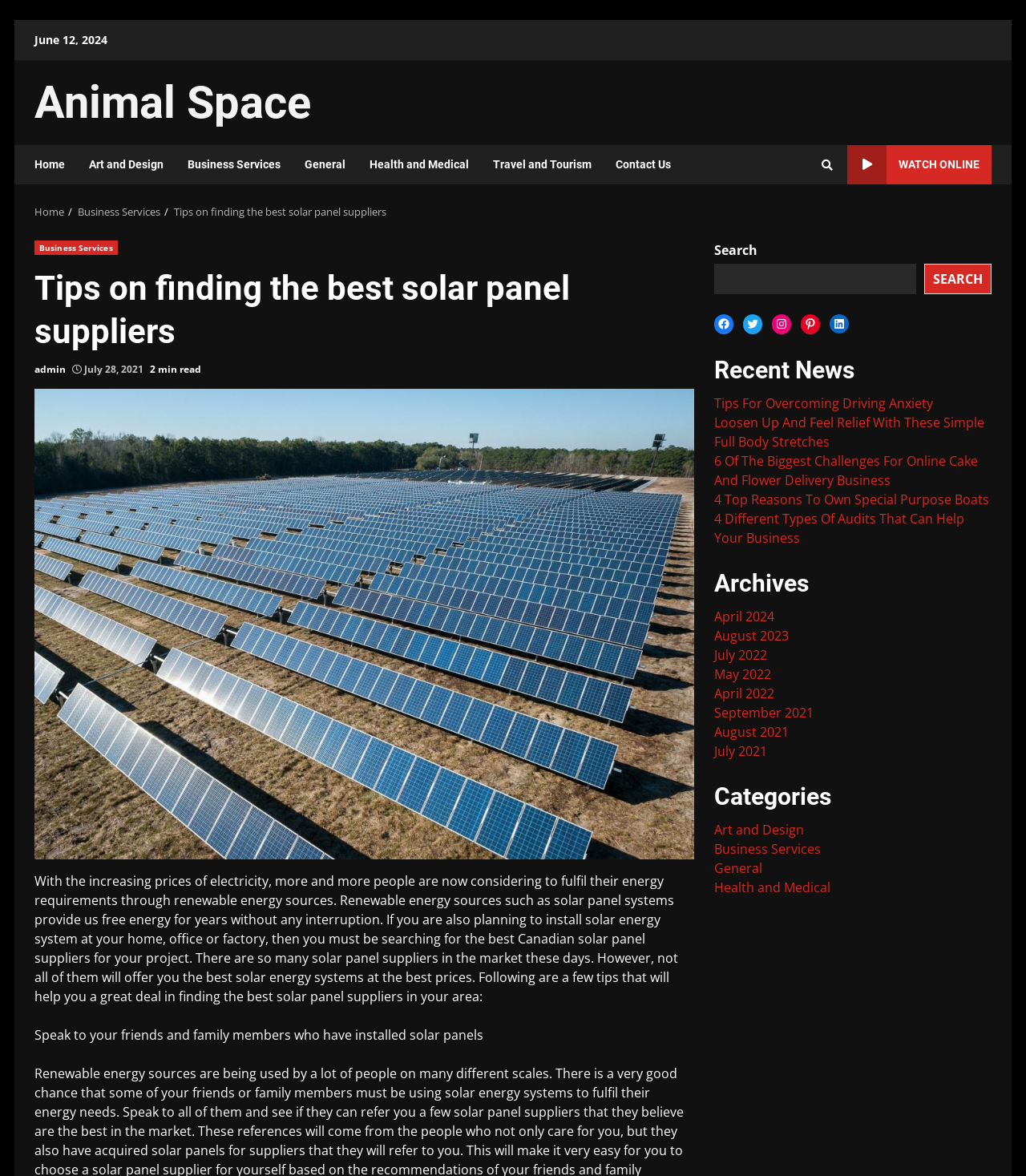Please identify the bounding box coordinates of the element on the webpage that should be clicked to follow this instruction: "Visit the 'Business Services' category". The bounding box coordinates should be given as four float numbers between 0 and 1, formatted as [left, top, right, bottom].

[0.171, 0.123, 0.285, 0.157]